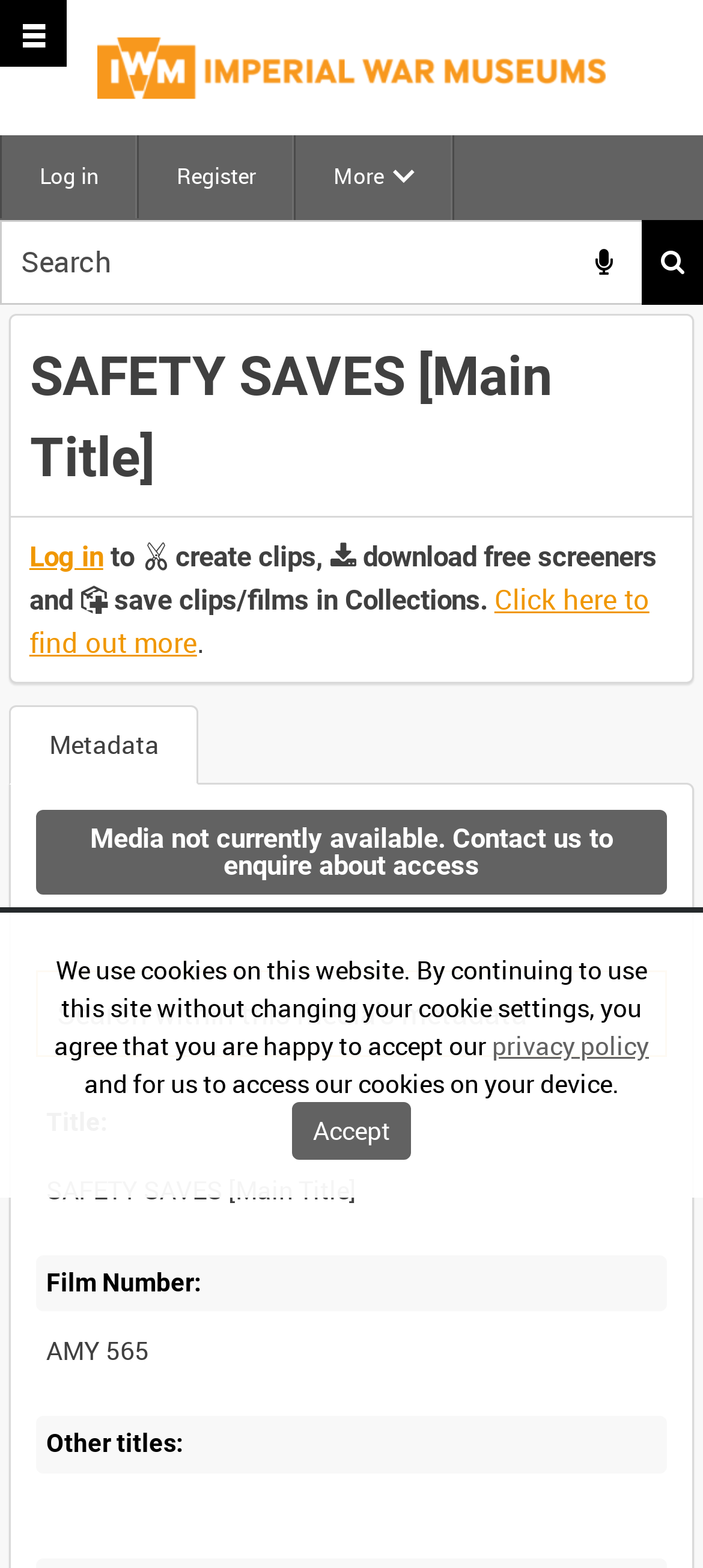Locate the bounding box coordinates of the element that needs to be clicked to carry out the instruction: "Search for events". The coordinates should be given as four float numbers ranging from 0 to 1, i.e., [left, top, right, bottom].

None